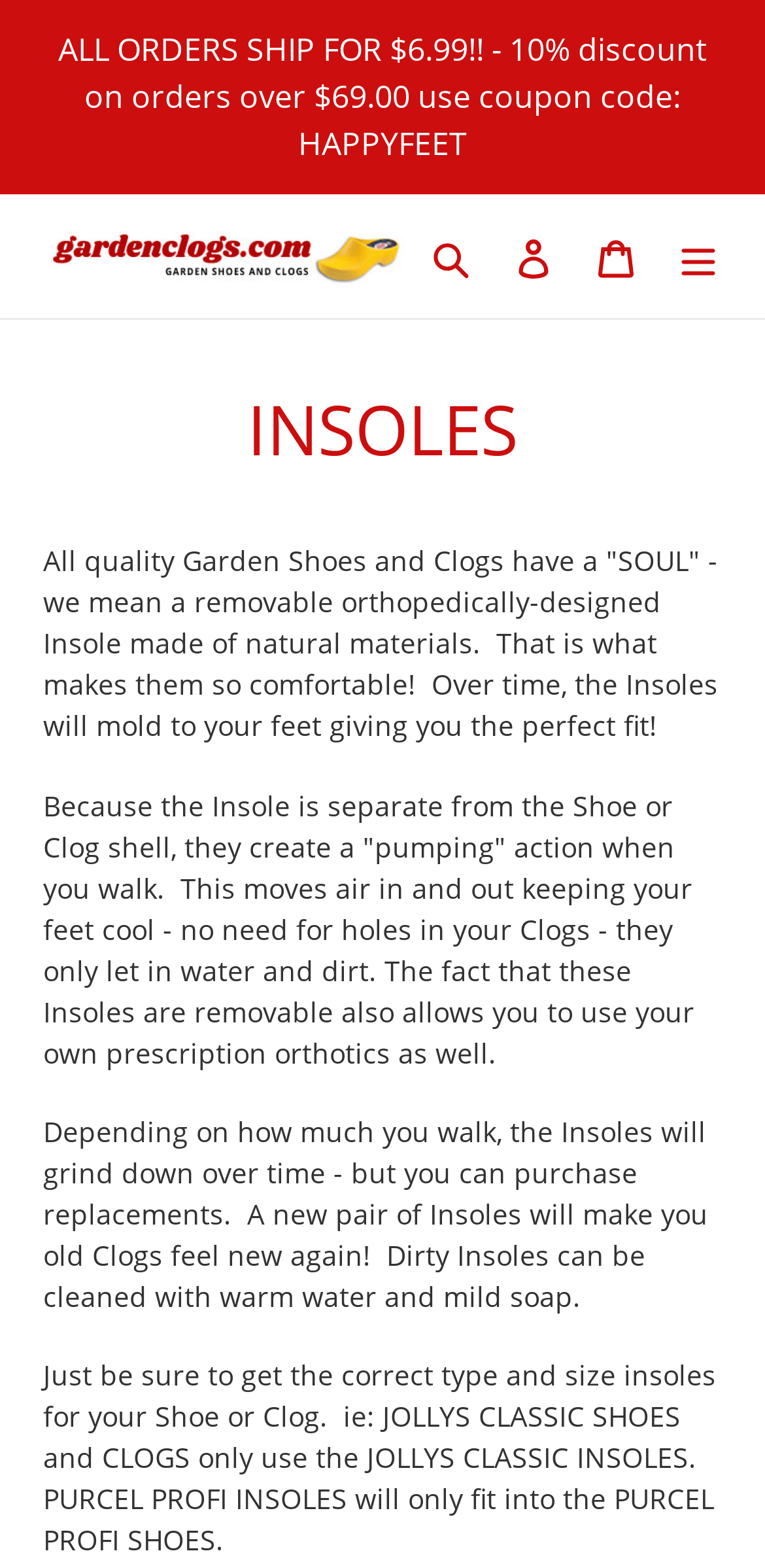Identify the bounding box coordinates for the UI element described by the following text: "aria-label="Back to top"". Provide the coordinates as four float numbers between 0 and 1, in the format [left, top, right, bottom].

None